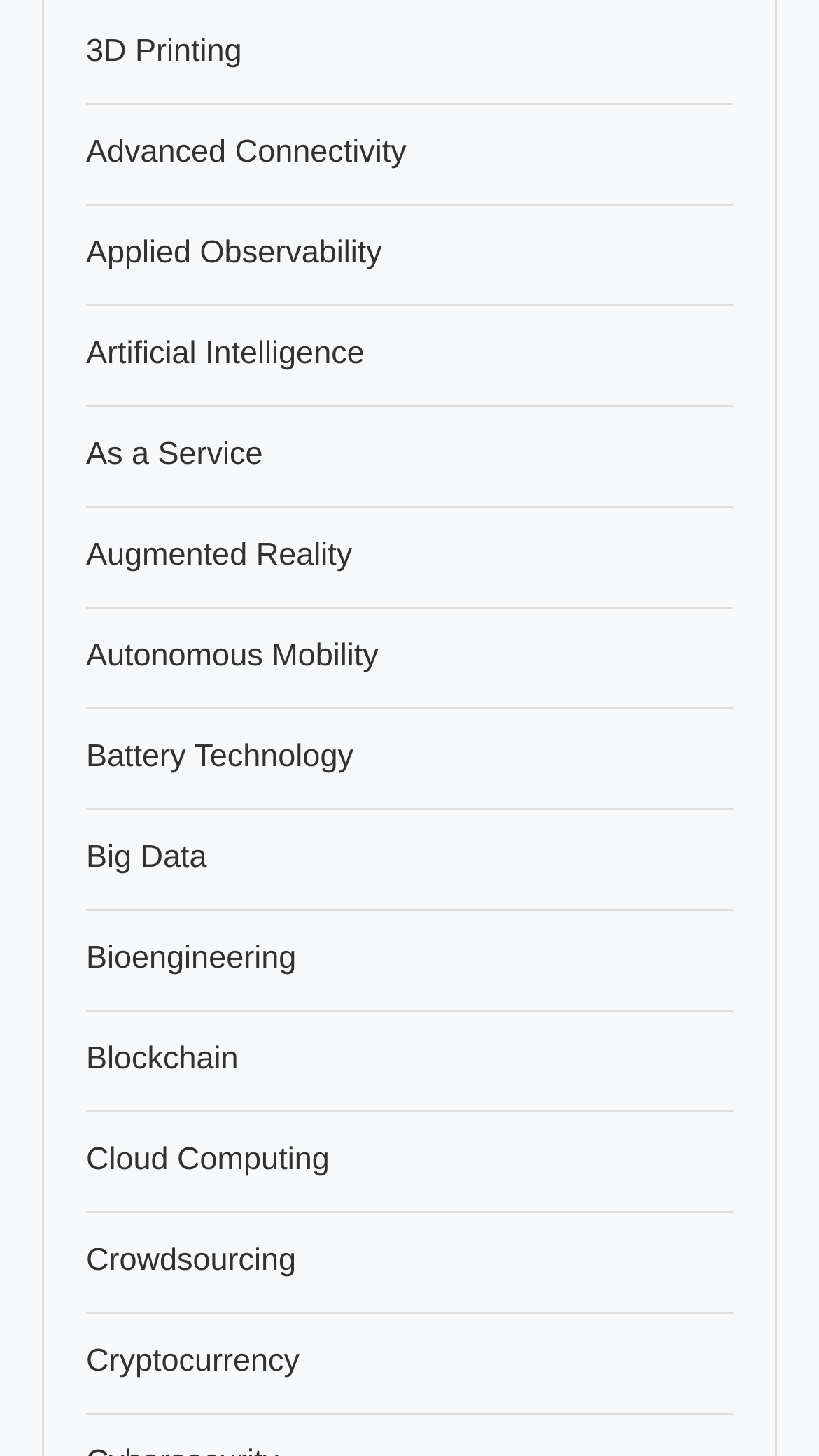Identify the bounding box coordinates of the clickable region necessary to fulfill the following instruction: "Discover Autonomous Mobility". The bounding box coordinates should be four float numbers between 0 and 1, i.e., [left, top, right, bottom].

[0.105, 0.439, 0.462, 0.463]